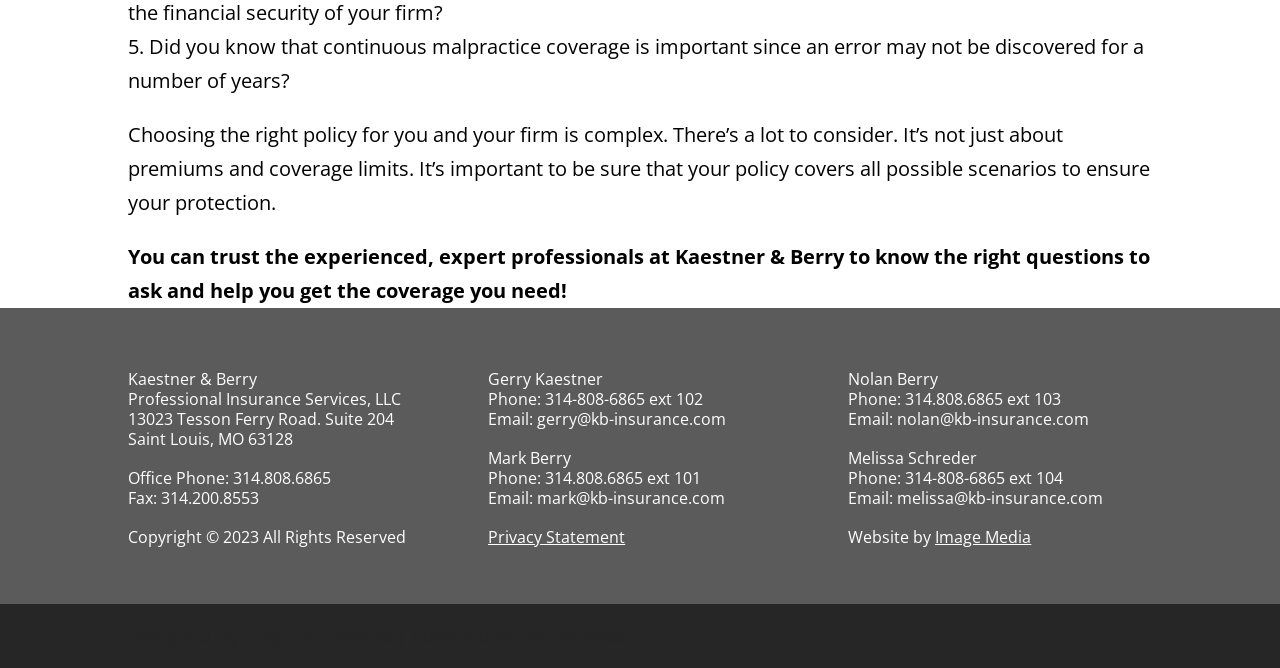Give a short answer to this question using one word or a phrase:
What is the address of the insurance company?

13023 Tesson Ferry Road. Suite 204